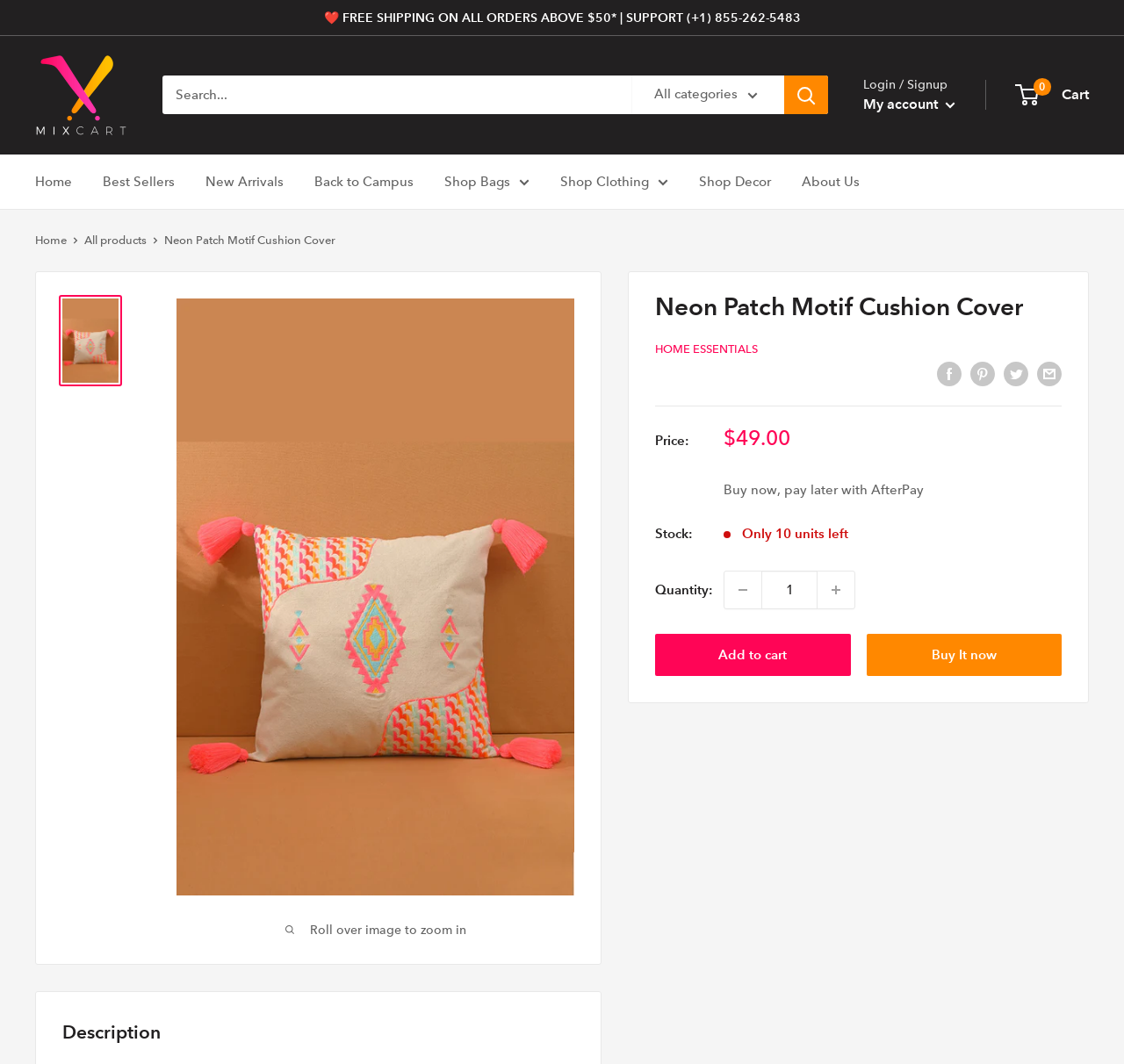Identify and provide the main heading of the webpage.

Neon Patch Motif Cushion Cover